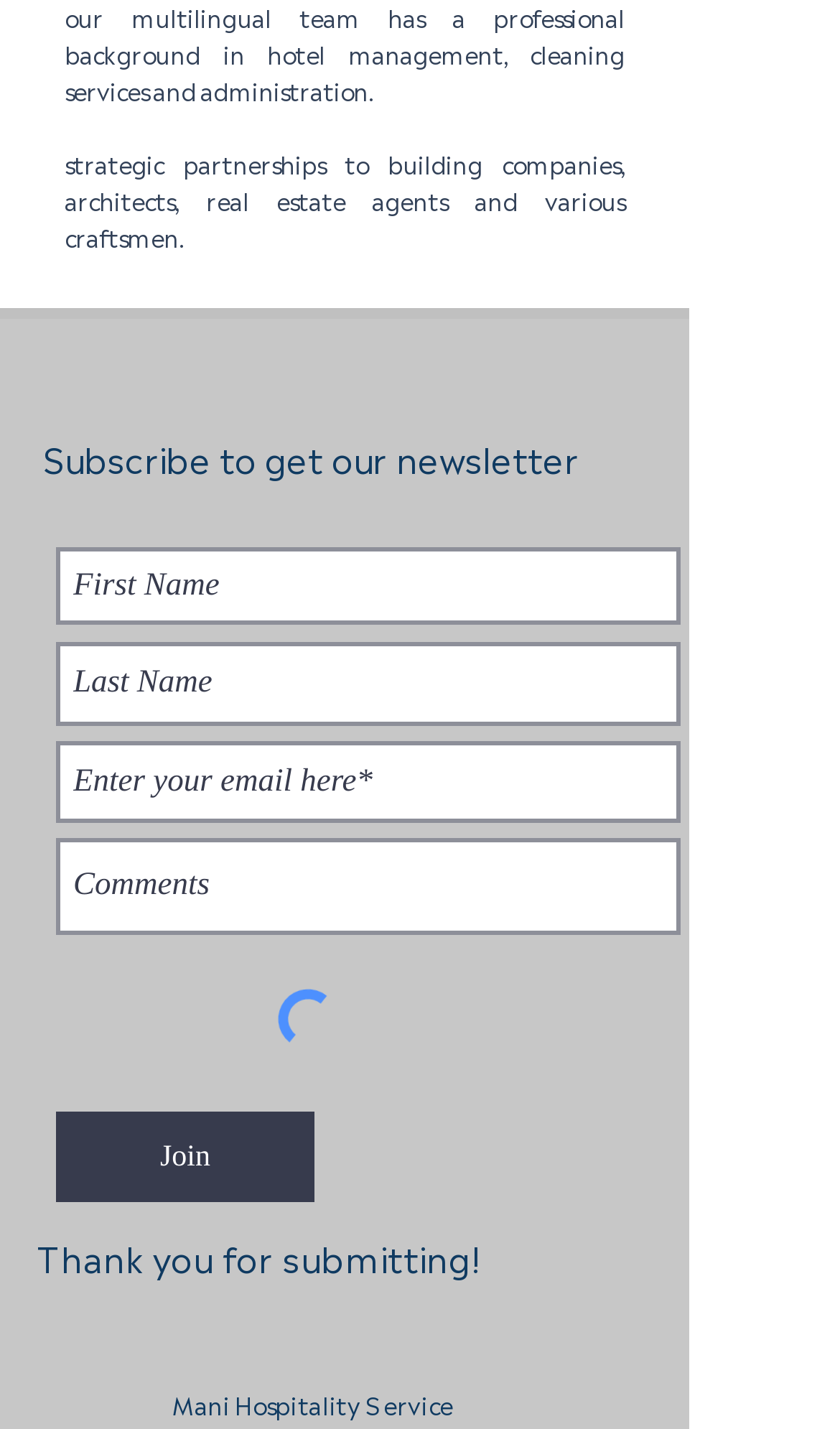Specify the bounding box coordinates of the area that needs to be clicked to achieve the following instruction: "Join the newsletter".

[0.067, 0.778, 0.374, 0.842]